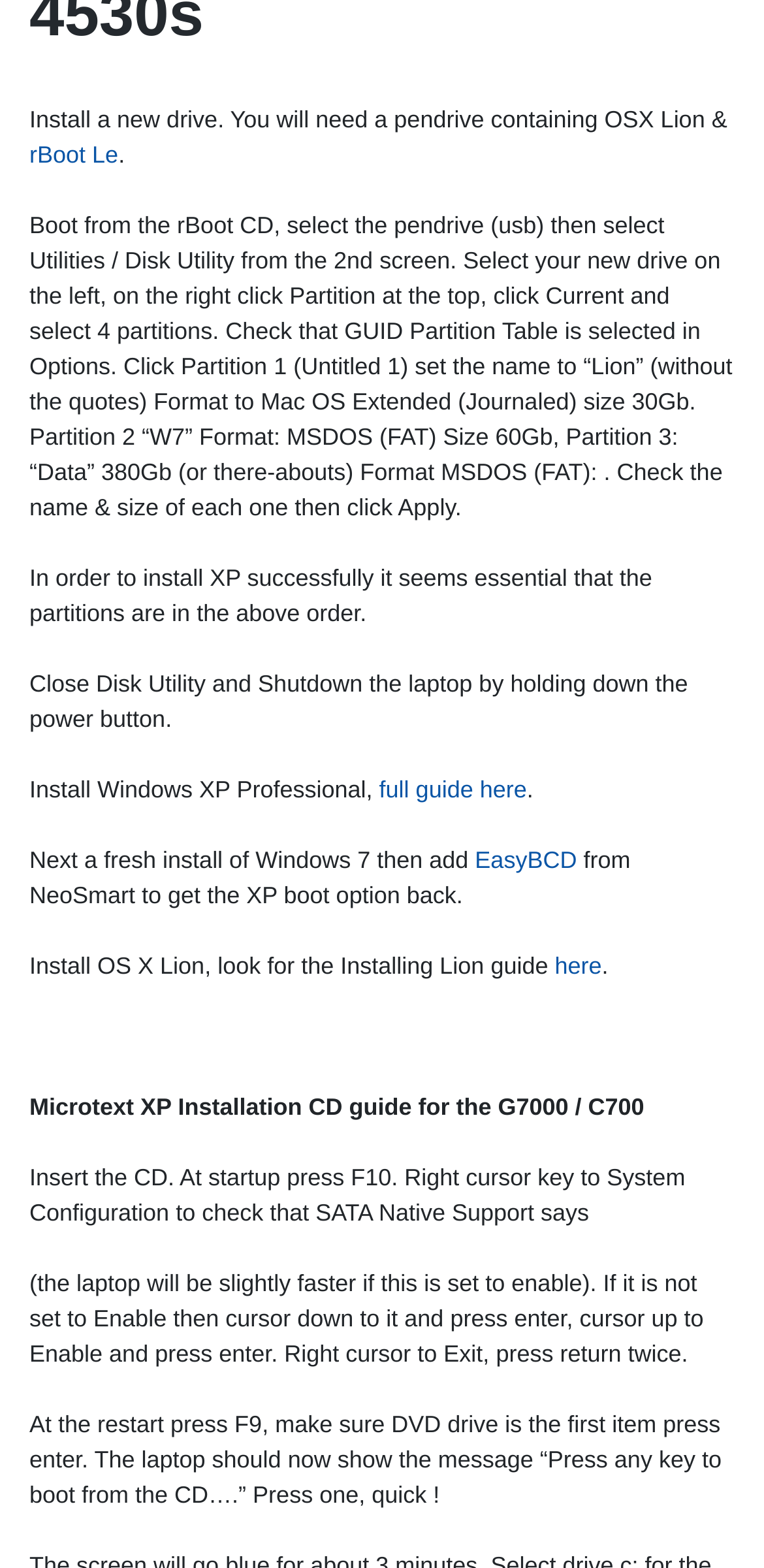Please find the bounding box for the following UI element description. Provide the coordinates in (top-left x, top-left y, bottom-right x, bottom-right y) format, with values between 0 and 1: EasyBCD

[0.622, 0.539, 0.755, 0.557]